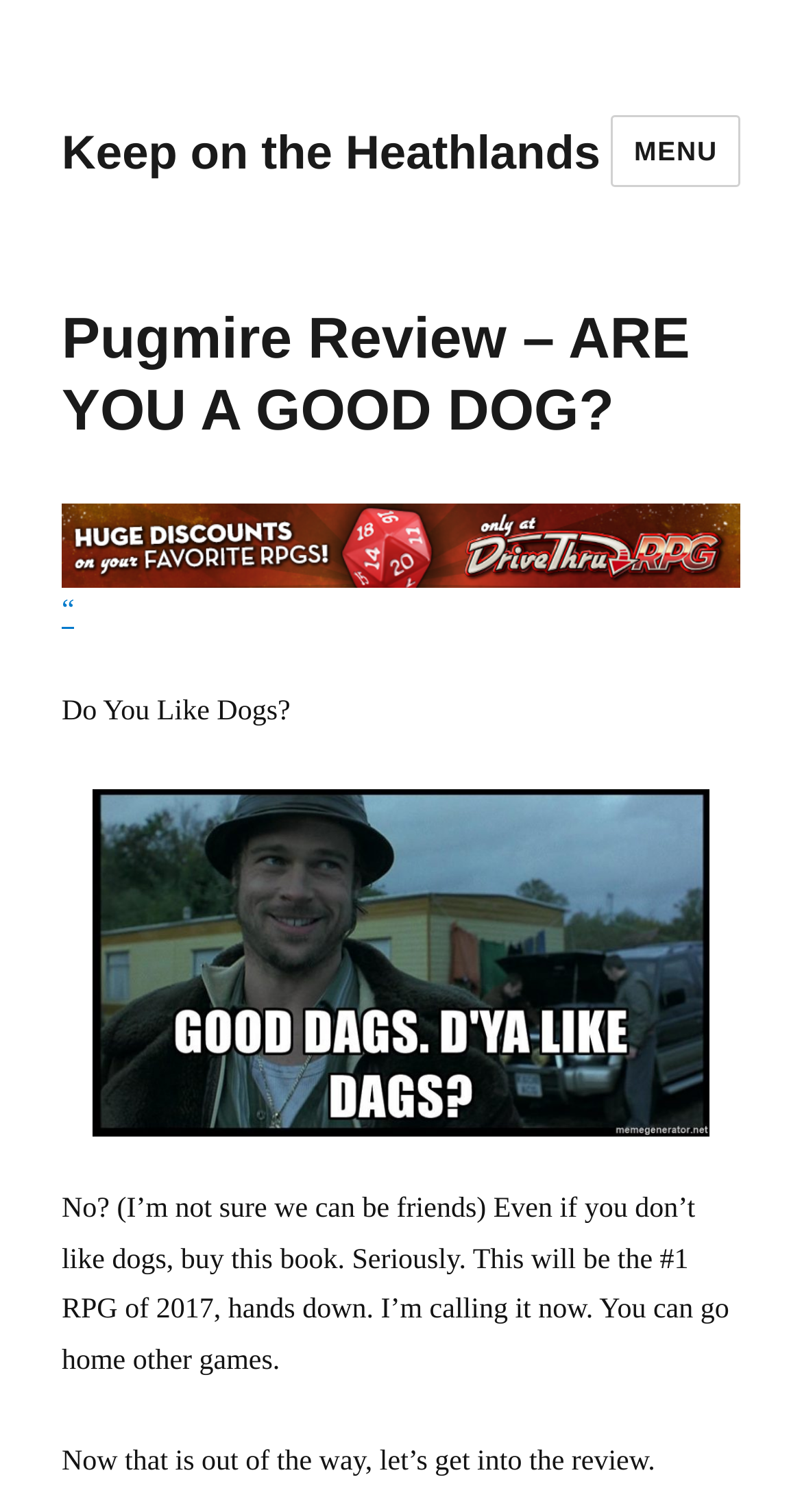Provide an in-depth caption for the webpage.

The webpage is a review of a book titled "Pugmire" with a focus on role-playing games (RPGs). At the top left of the page, there is a link to "Keep on the Heathlands" and a button labeled "MENU" that expands to reveal site navigation and social navigation options. 

Below the menu button, there is a header section that contains the title of the review, "Pugmire Review – ARE YOU A GOOD DOG?" in a prominent heading. 

To the right of the title, there is an advertisement with a link and an image promoting "Huge Discounts on your Favorite RPGs" at DriveThruRPG.com. 

The main content of the review starts with a question, "Do You Like Dogs?" followed by a humorous statement about the importance of buying the book, even for those who don't like dogs. The text then transitions into the actual review, starting with the sentence "Now that is out of the way, let’s get into the review."